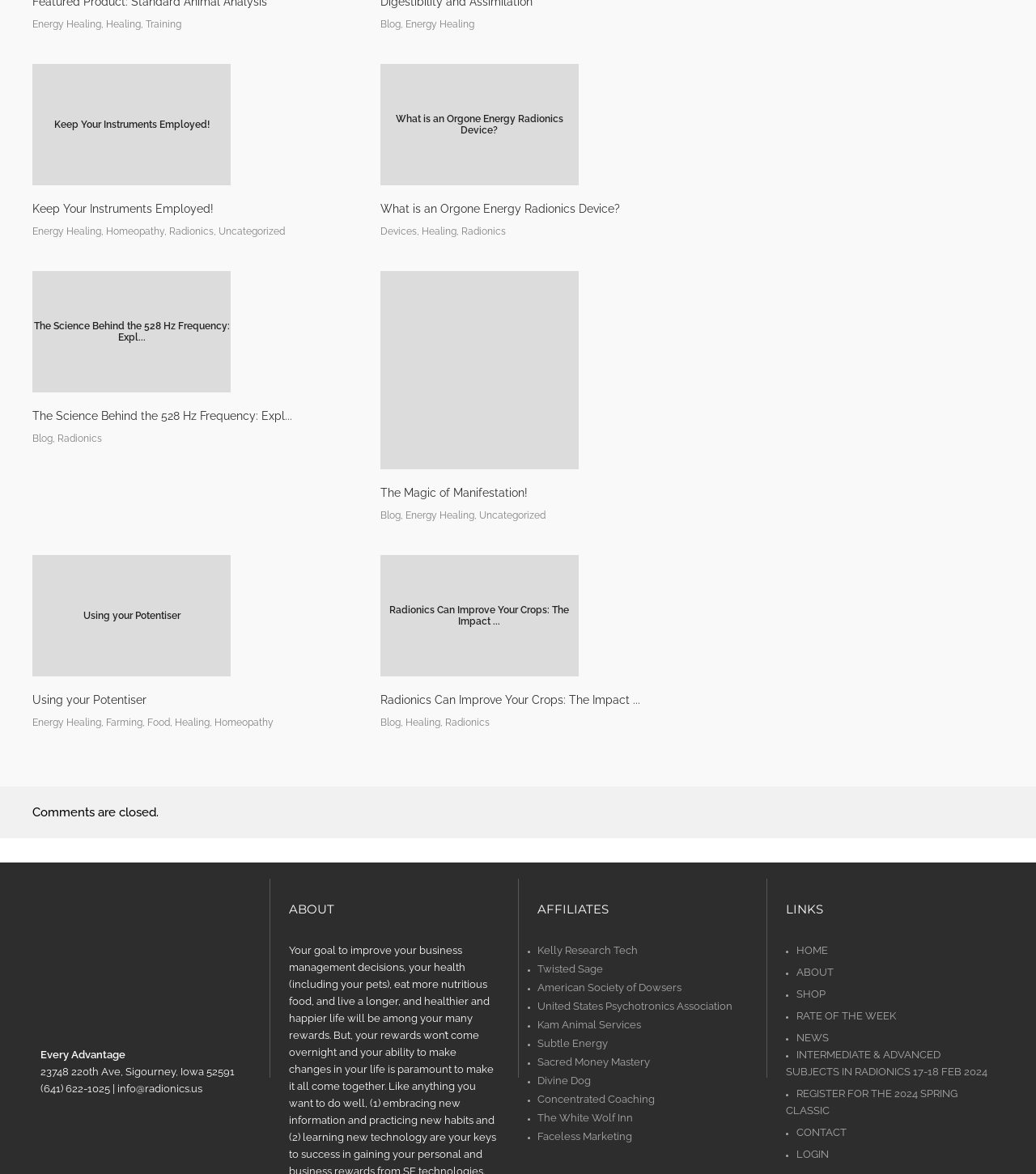Locate the bounding box coordinates of the clickable part needed for the task: "Visit the 'ABOUT' page".

[0.279, 0.769, 0.481, 0.79]